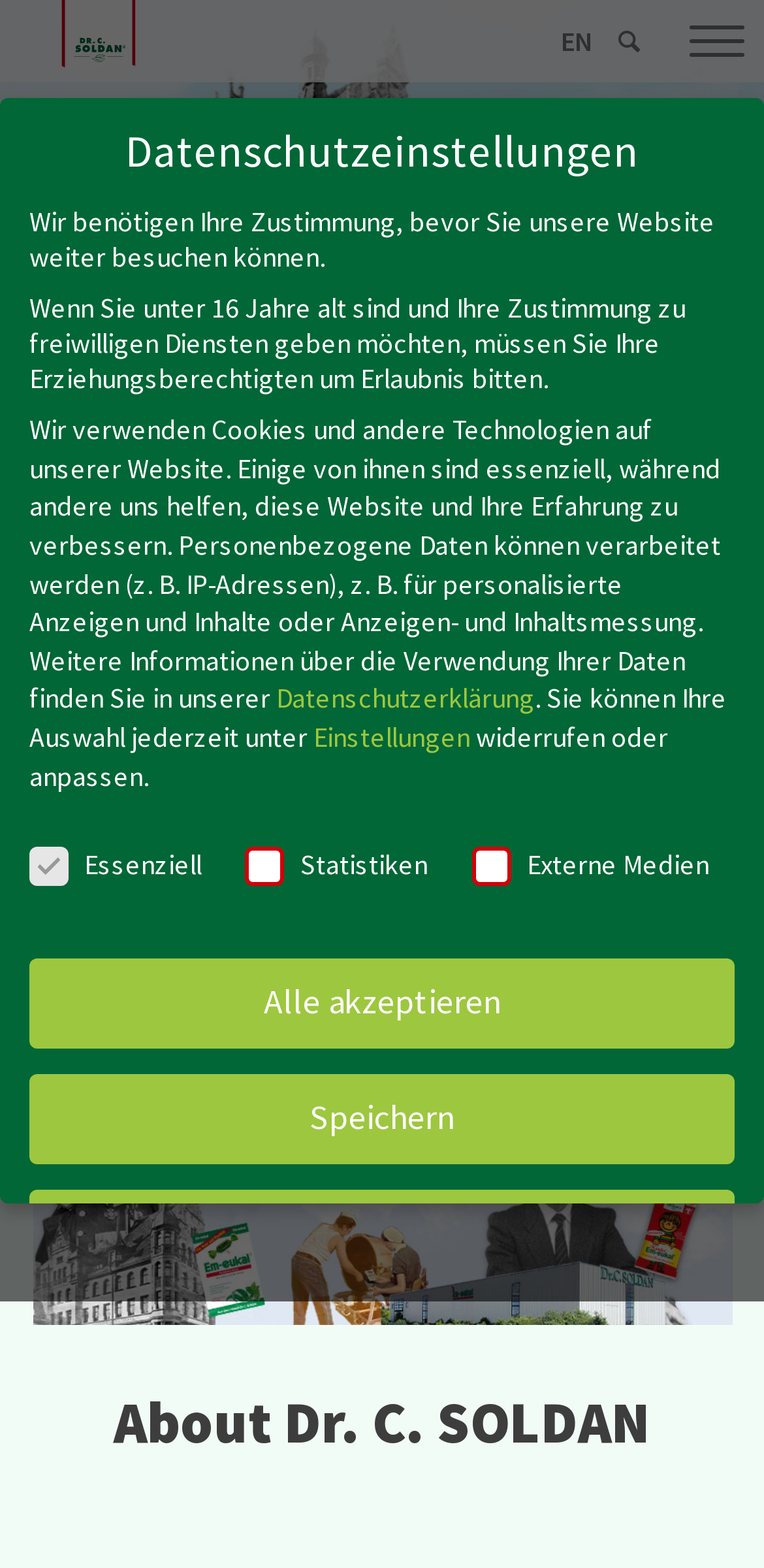Could you indicate the bounding box coordinates of the region to click in order to complete this instruction: "Click the company logo".

[0.025, 0.0, 0.234, 0.052]